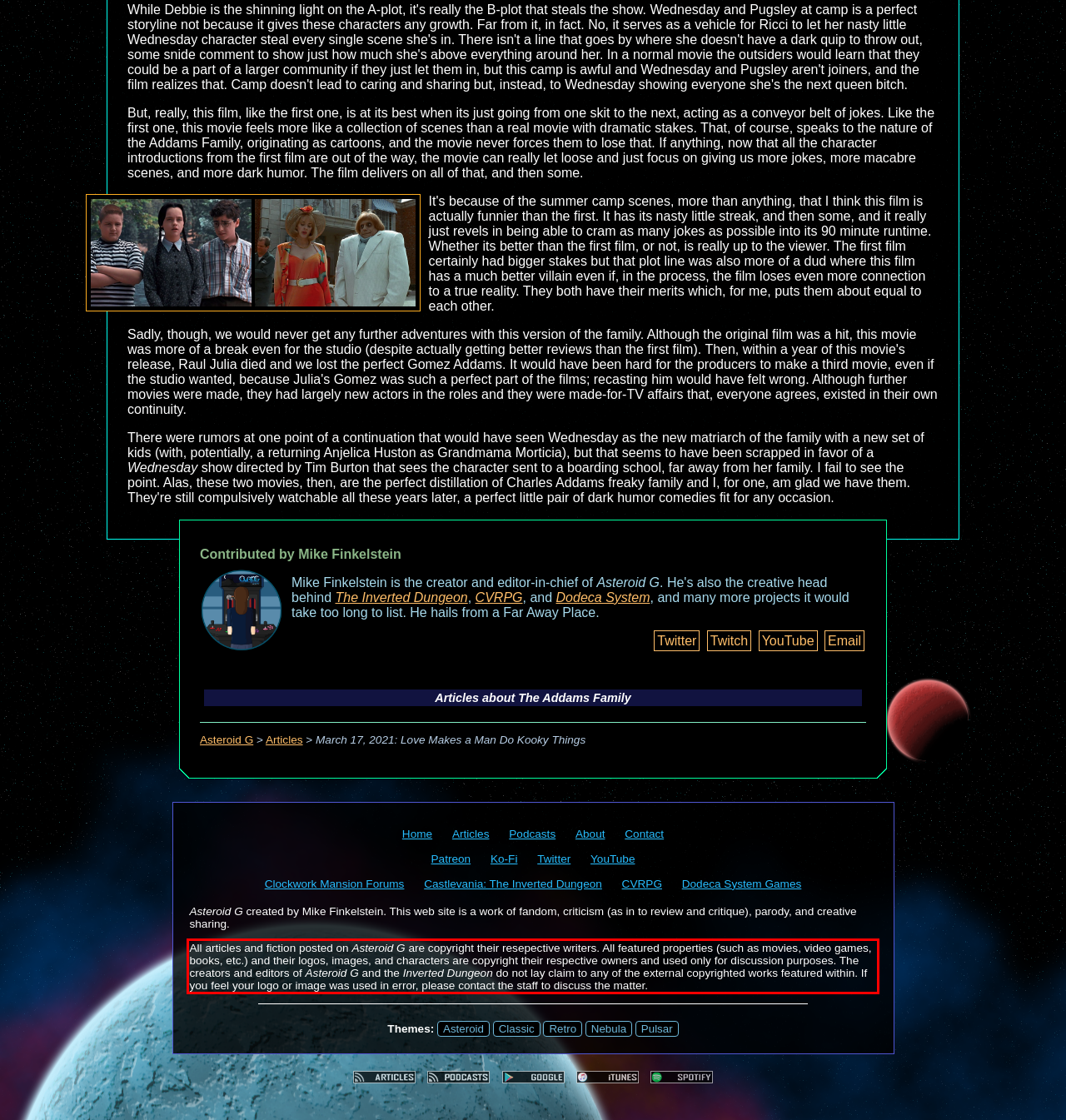You are provided with a screenshot of a webpage that includes a red bounding box. Extract and generate the text content found within the red bounding box.

All articles and fiction posted on Asteroid G are copyright their resepective writers. All featured properties (such as movies, video games, books, etc.) and their logos, images, and characters are copyright their respective owners and used only for discussion purposes. The creators and editors of Asteroid G and the Inverted Dungeon do not lay claim to any of the external copyrighted works featured within. If you feel your logo or image was used in error, please contact the staff to discuss the matter.